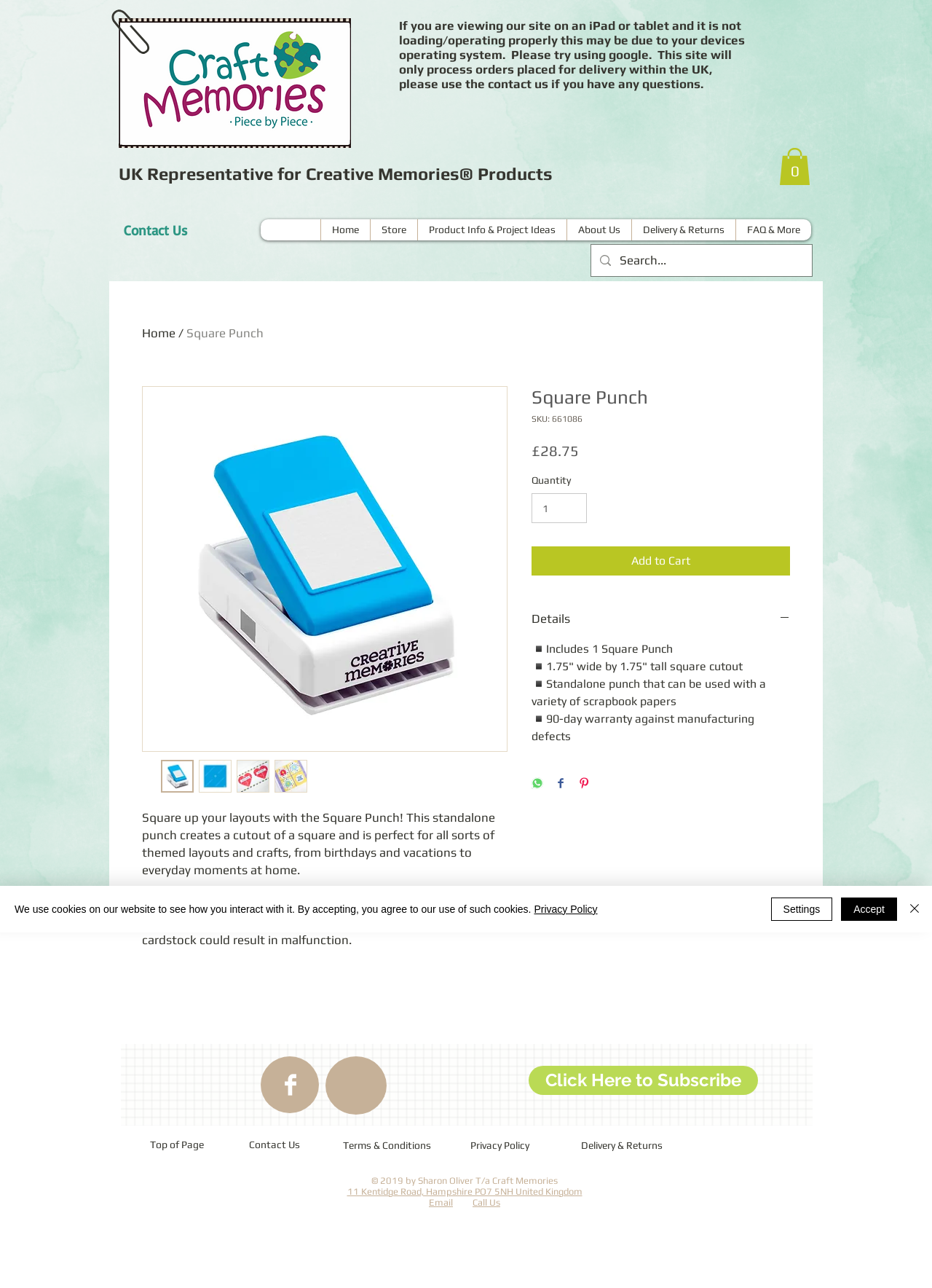Specify the bounding box coordinates for the region that must be clicked to perform the given instruction: "Add to cart".

[0.57, 0.424, 0.848, 0.447]